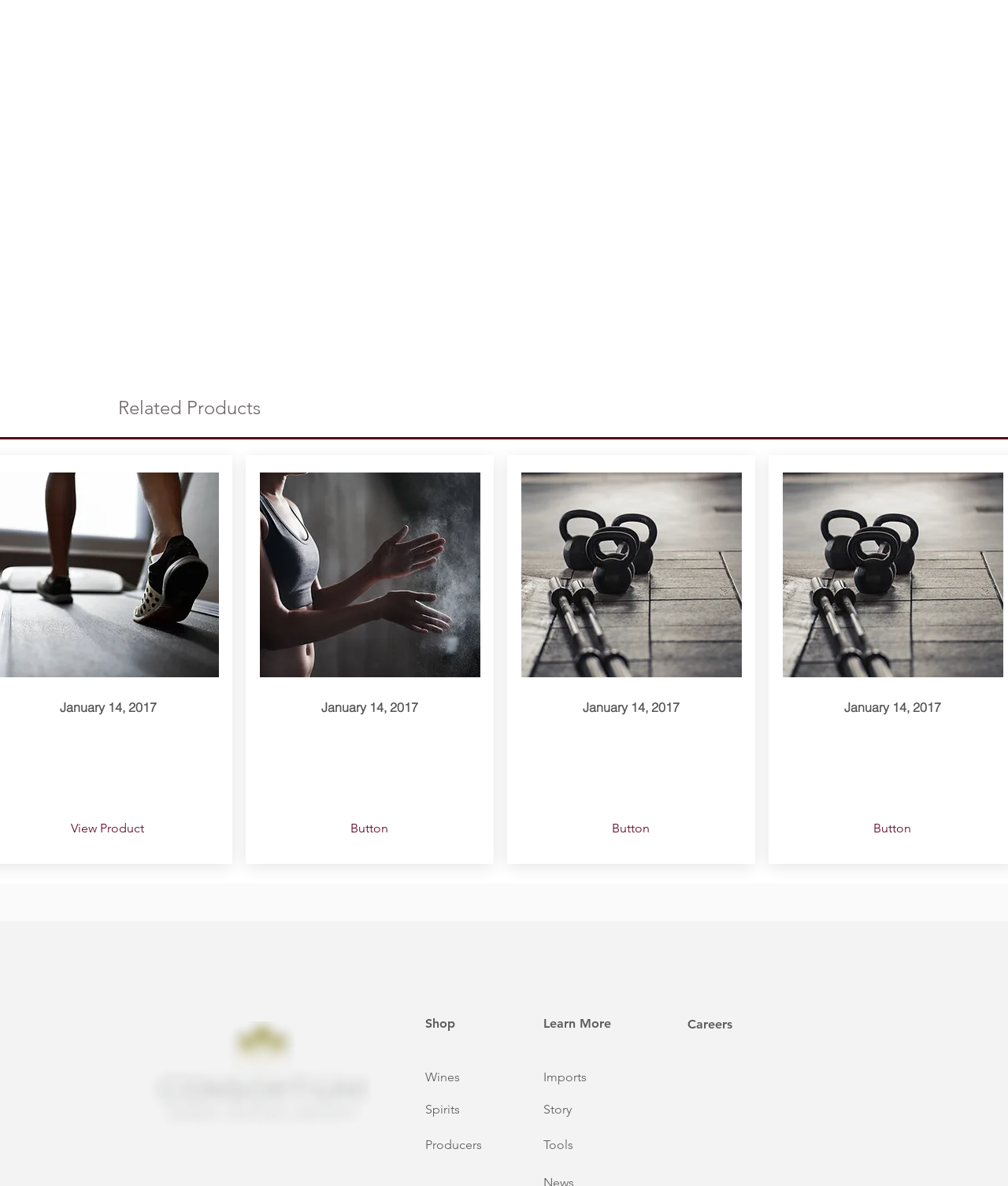Using the webpage screenshot, find the UI element described by aria-label="Grey Facebook Icon". Provide the bounding box coordinates in the format (top-left x, top-left y, bottom-right x, bottom-right y), ensuring all values are floating point numbers between 0 and 1.

[0.742, 0.905, 0.766, 0.925]